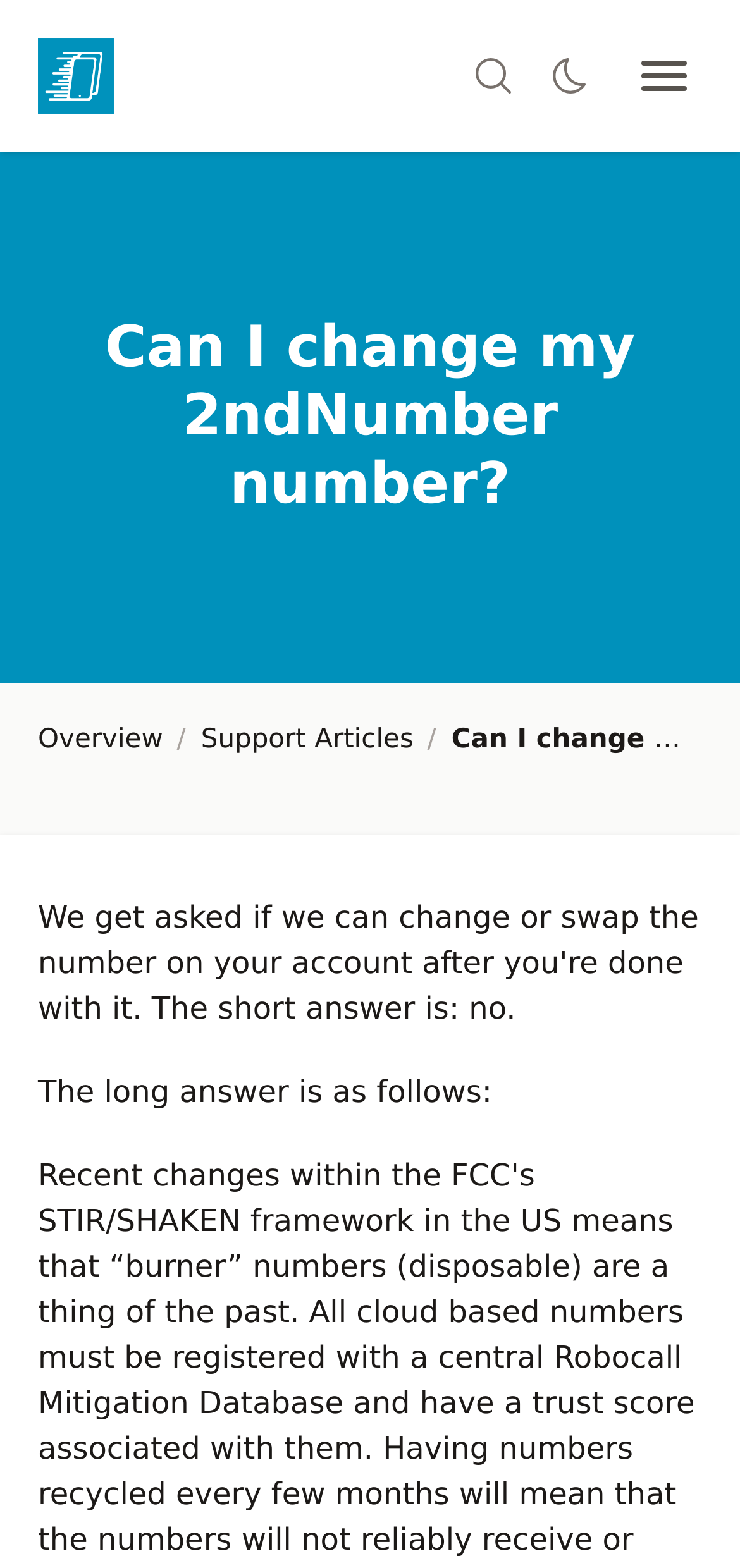Determine the bounding box of the UI element mentioned here: "alt="Logo 2ndNumber Knowledgebase" title="2ndNumber Knowledgebase"". The coordinates must be in the format [left, top, right, bottom] with values ranging from 0 to 1.

[0.051, 0.024, 0.154, 0.073]